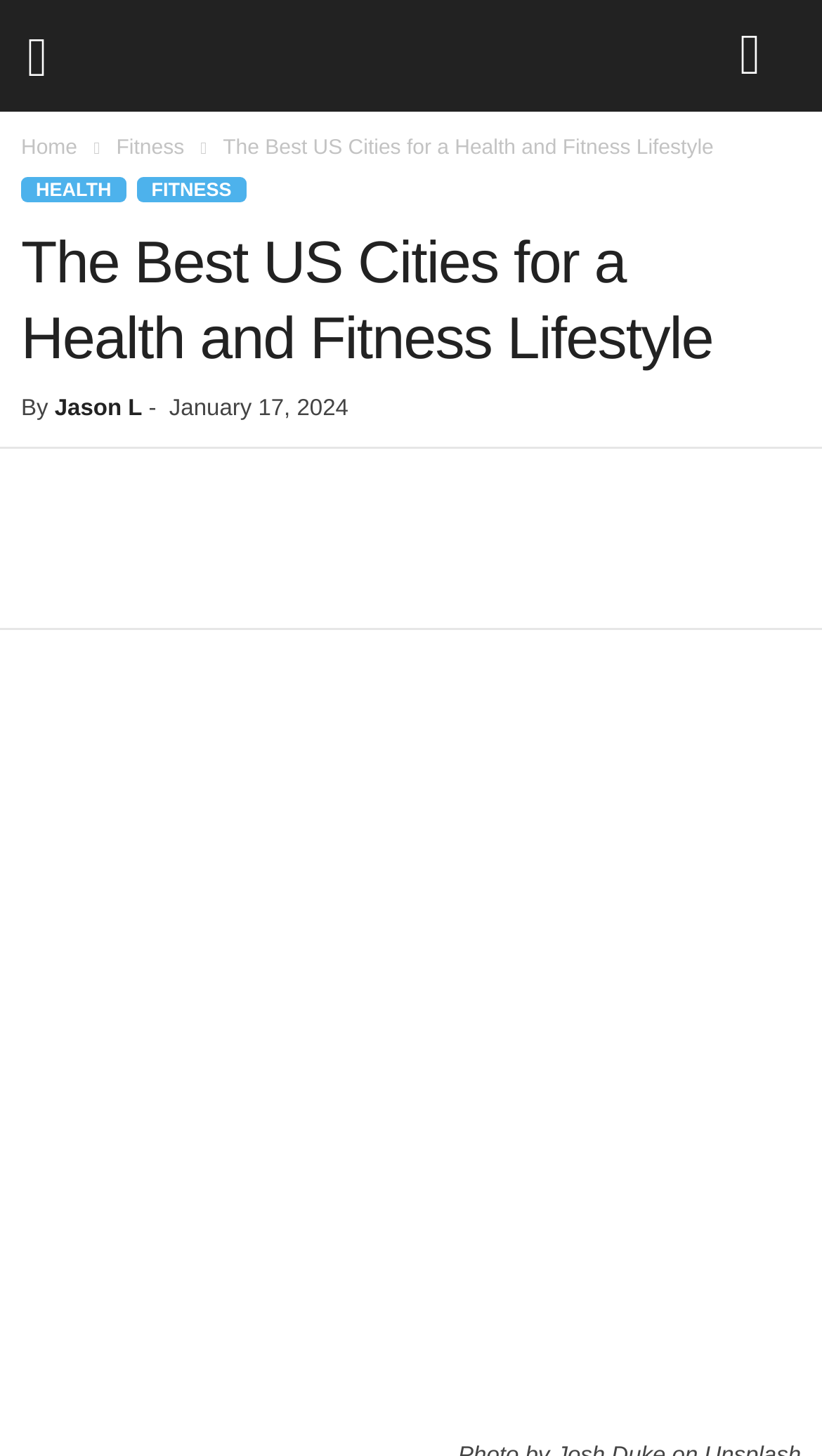Could you determine the bounding box coordinates of the clickable element to complete the instruction: "View the FITNESS category"? Provide the coordinates as four float numbers between 0 and 1, i.e., [left, top, right, bottom].

[0.166, 0.122, 0.3, 0.139]